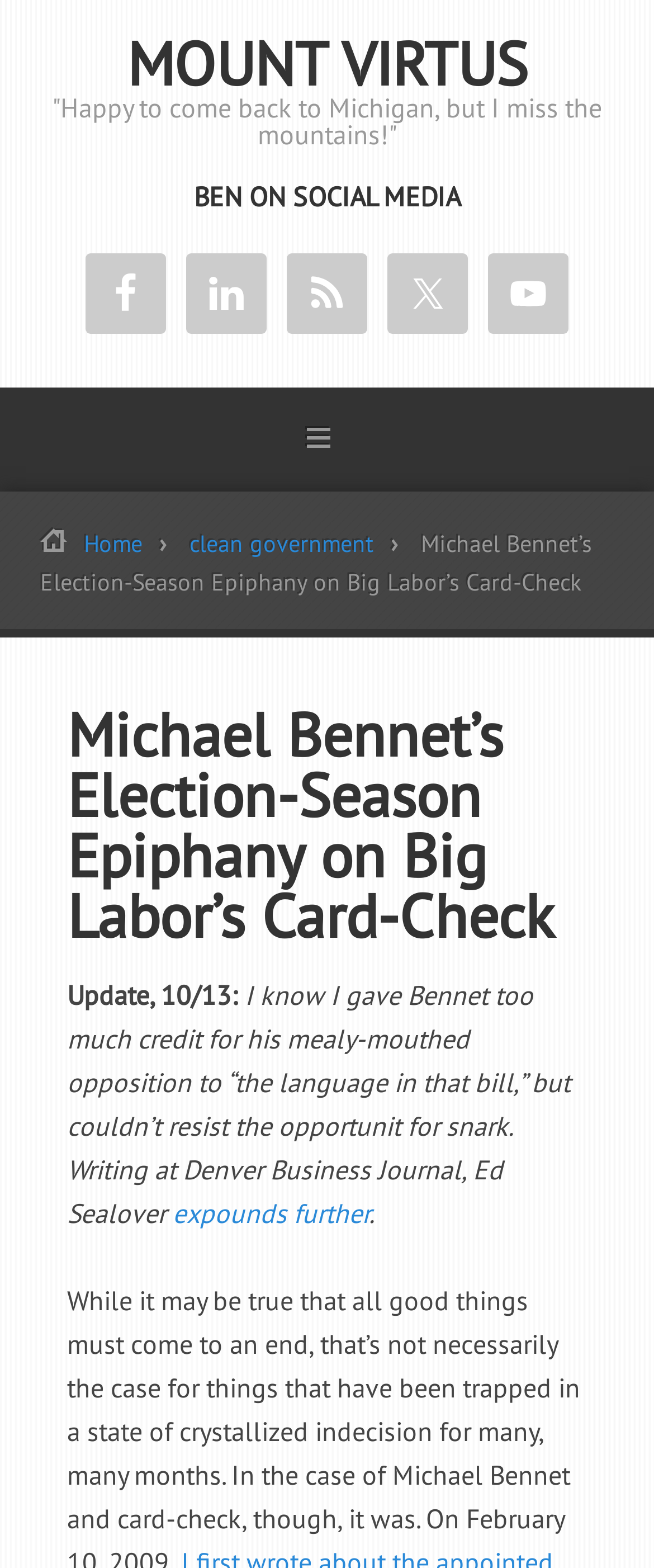Please predict the bounding box coordinates of the element's region where a click is necessary to complete the following instruction: "Read Michael Bennet’s latest update". The coordinates should be represented by four float numbers between 0 and 1, i.e., [left, top, right, bottom].

[0.103, 0.623, 0.364, 0.645]